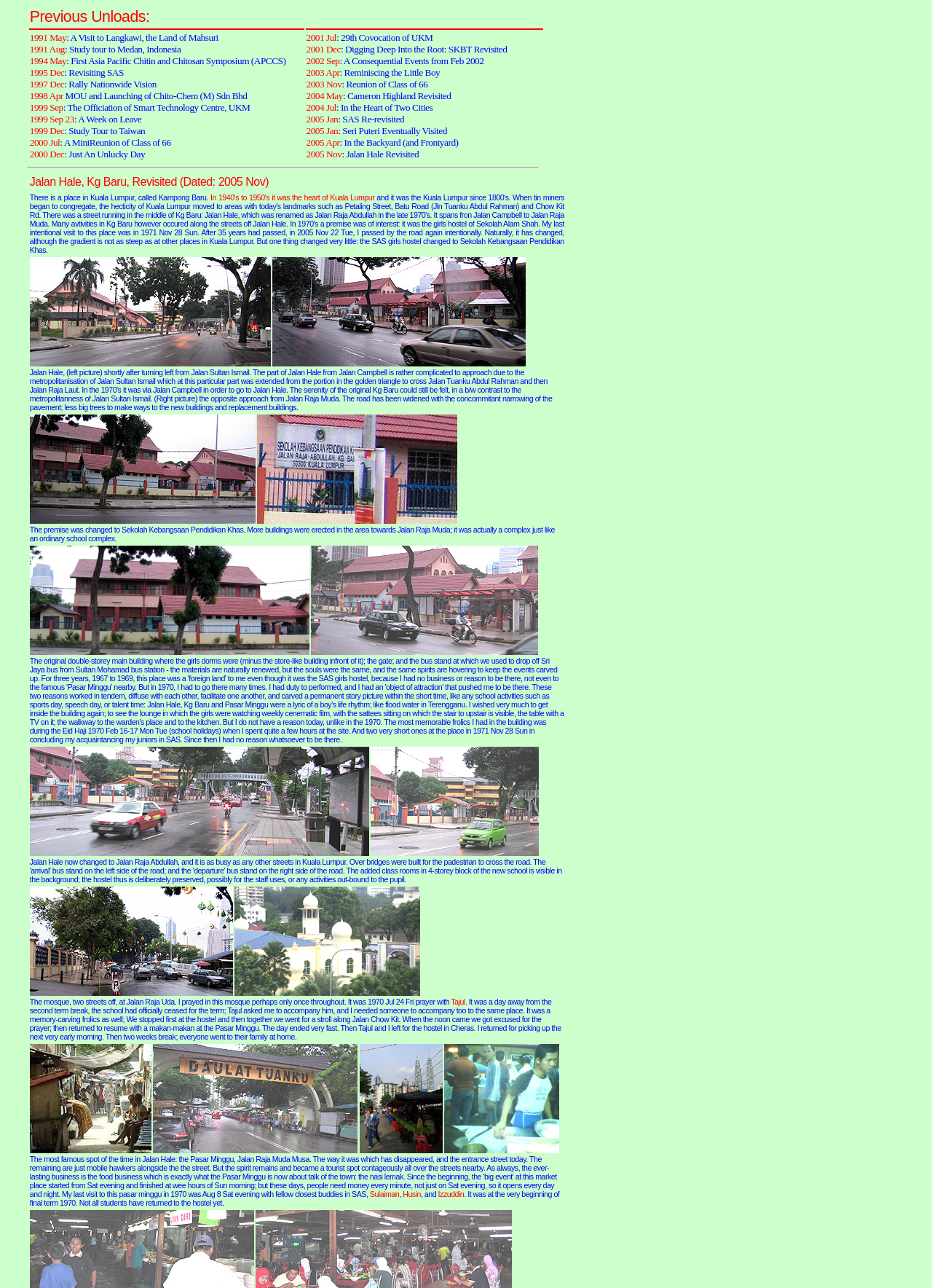Bounding box coordinates should be in the format (top-left x, top-left y, bottom-right x, bottom-right y) and all values should be floating point numbers between 0 and 1. Determine the bounding box coordinate for the UI element described as: 1999 Sep 23

[0.032, 0.088, 0.08, 0.097]